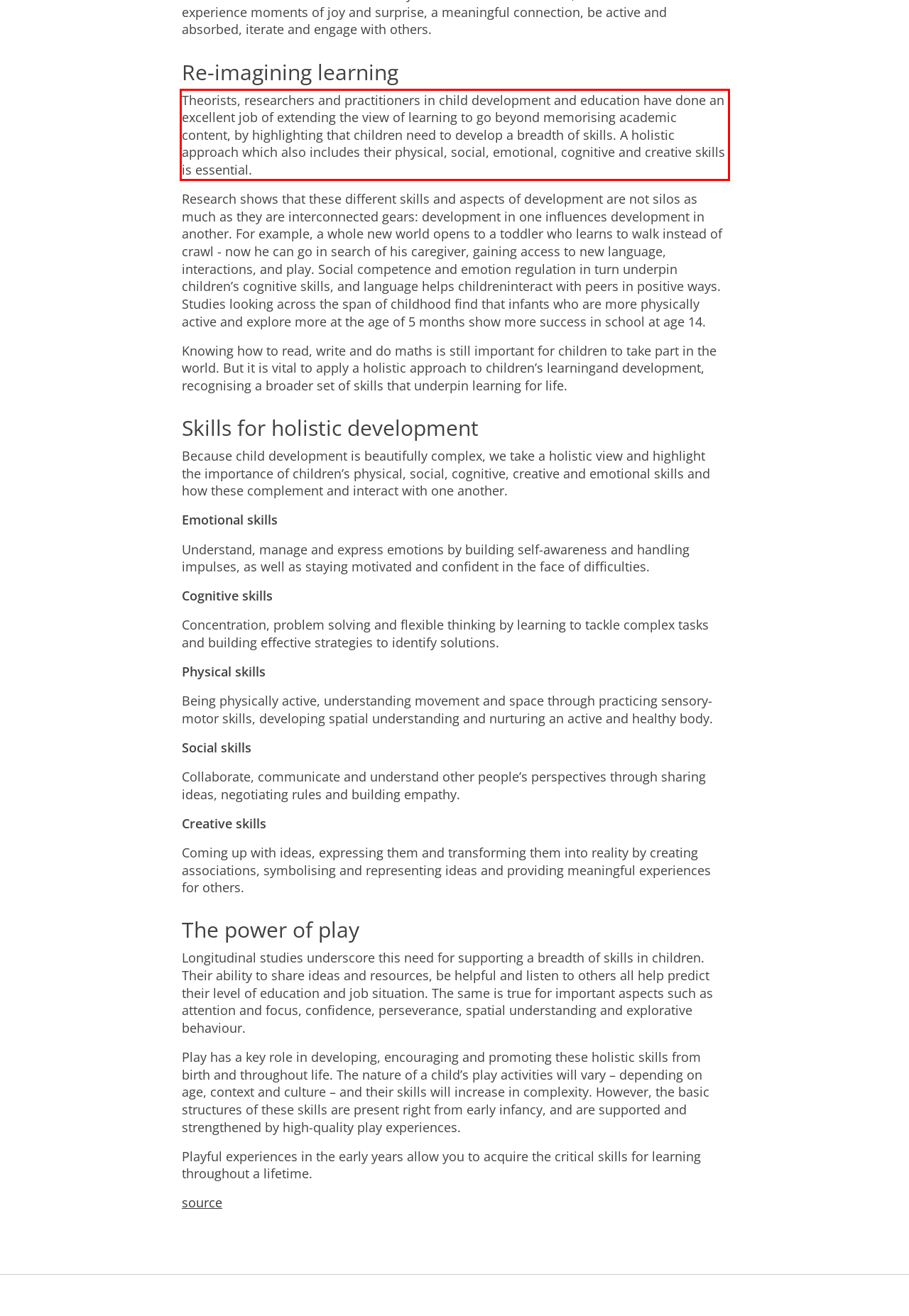The screenshot you have been given contains a UI element surrounded by a red rectangle. Use OCR to read and extract the text inside this red rectangle.

Theorists, researchers and practitioners in child development and education have done an excellent job of extending the view of learning to go beyond memorising academic content, by highlighting that children need to develop a breadth of skills. A holistic approach which also includes their physical, social, emotional, cognitive and creative skills is essential.